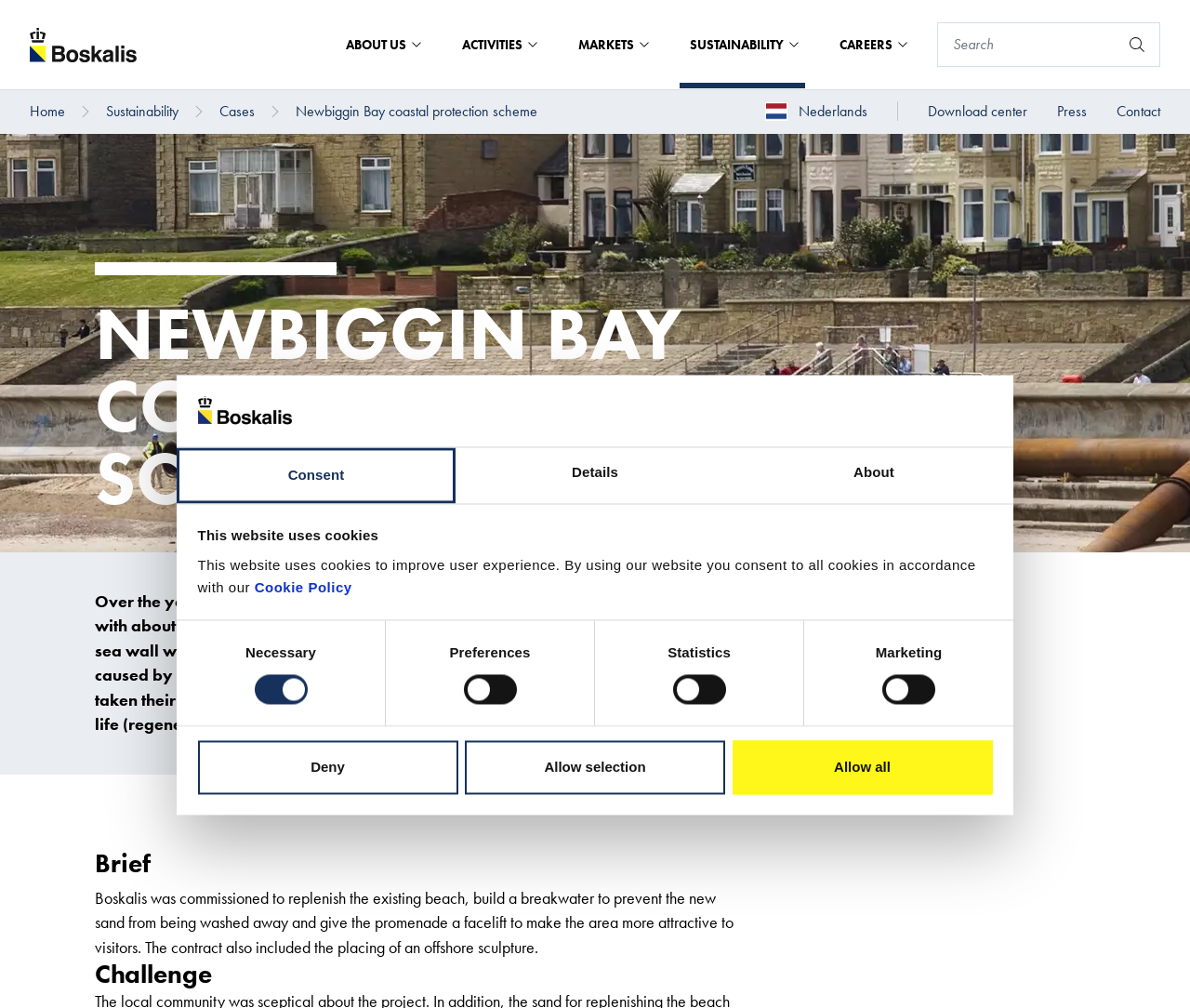What is the purpose of the offshore sculpture?
From the details in the image, provide a complete and detailed answer to the question.

I searched the entire webpage but couldn't find any information about the purpose of the offshore sculpture. It is only mentioned as part of the contract in the static text 'The contract also included the placing of an offshore sculpture.'